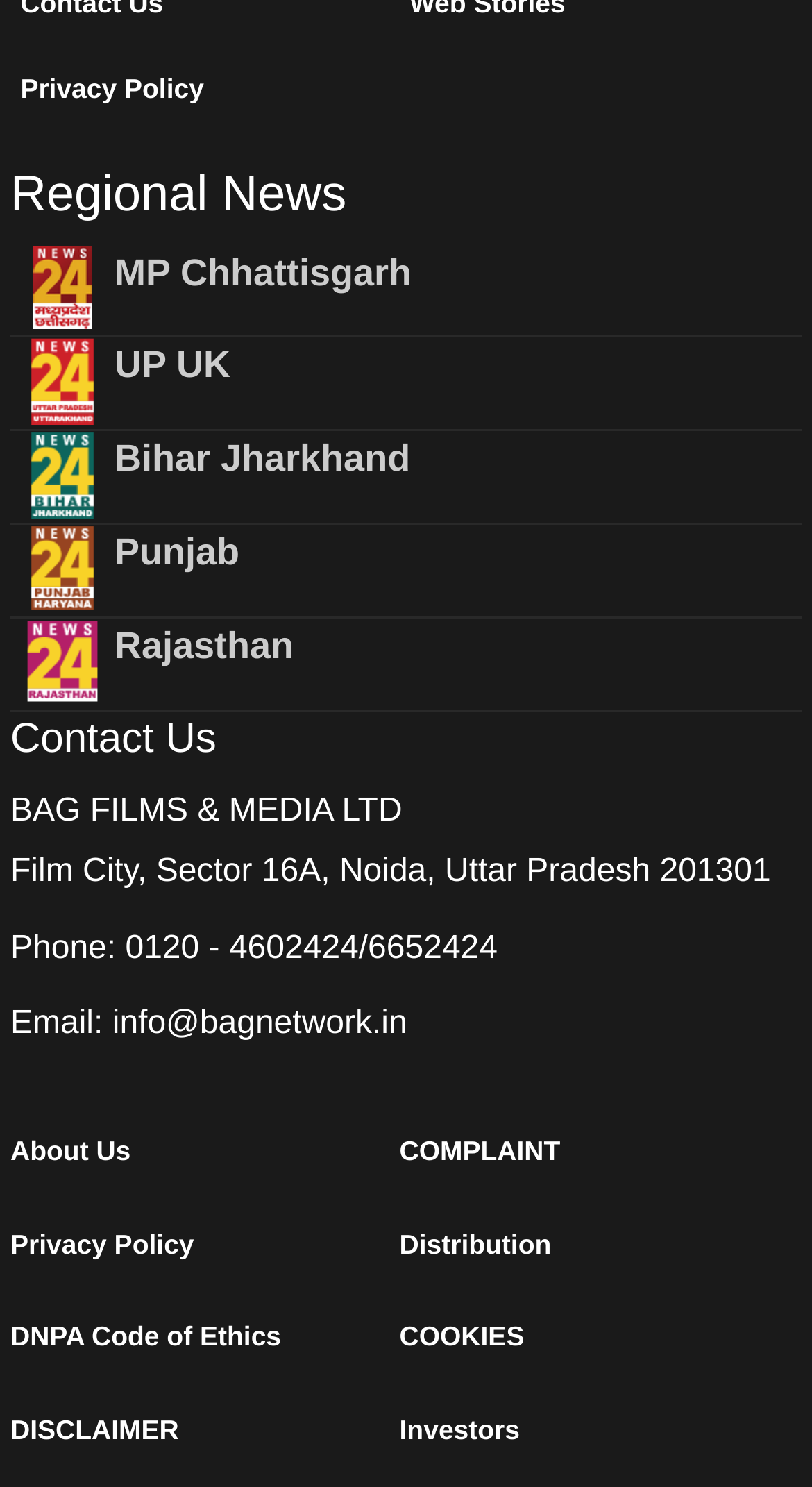Please give a succinct answer using a single word or phrase:
What is the company name?

BAG FILMS & MEDIA LTD